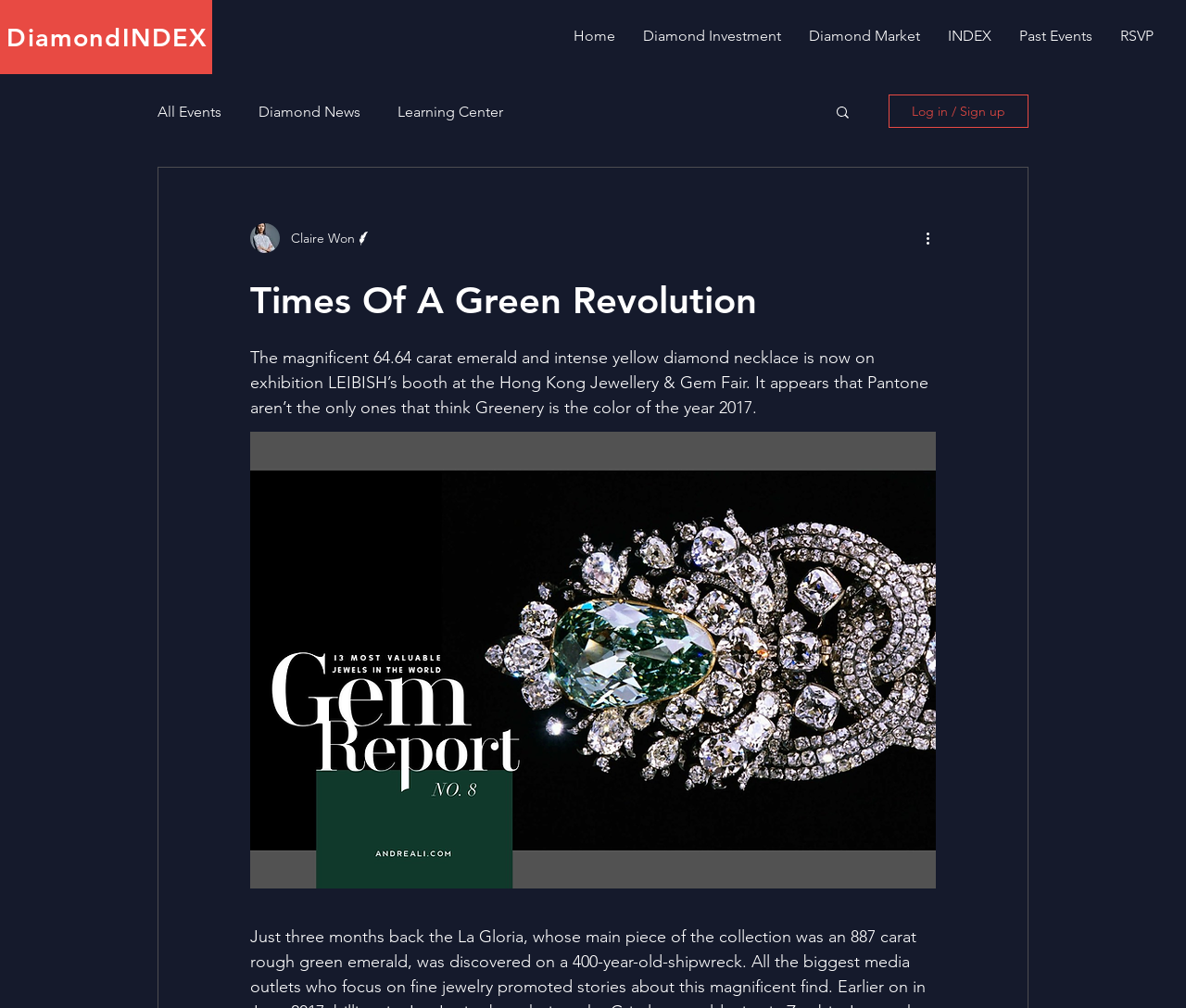Identify the coordinates of the bounding box for the element that must be clicked to accomplish the instruction: "Search for something".

[0.703, 0.103, 0.718, 0.122]